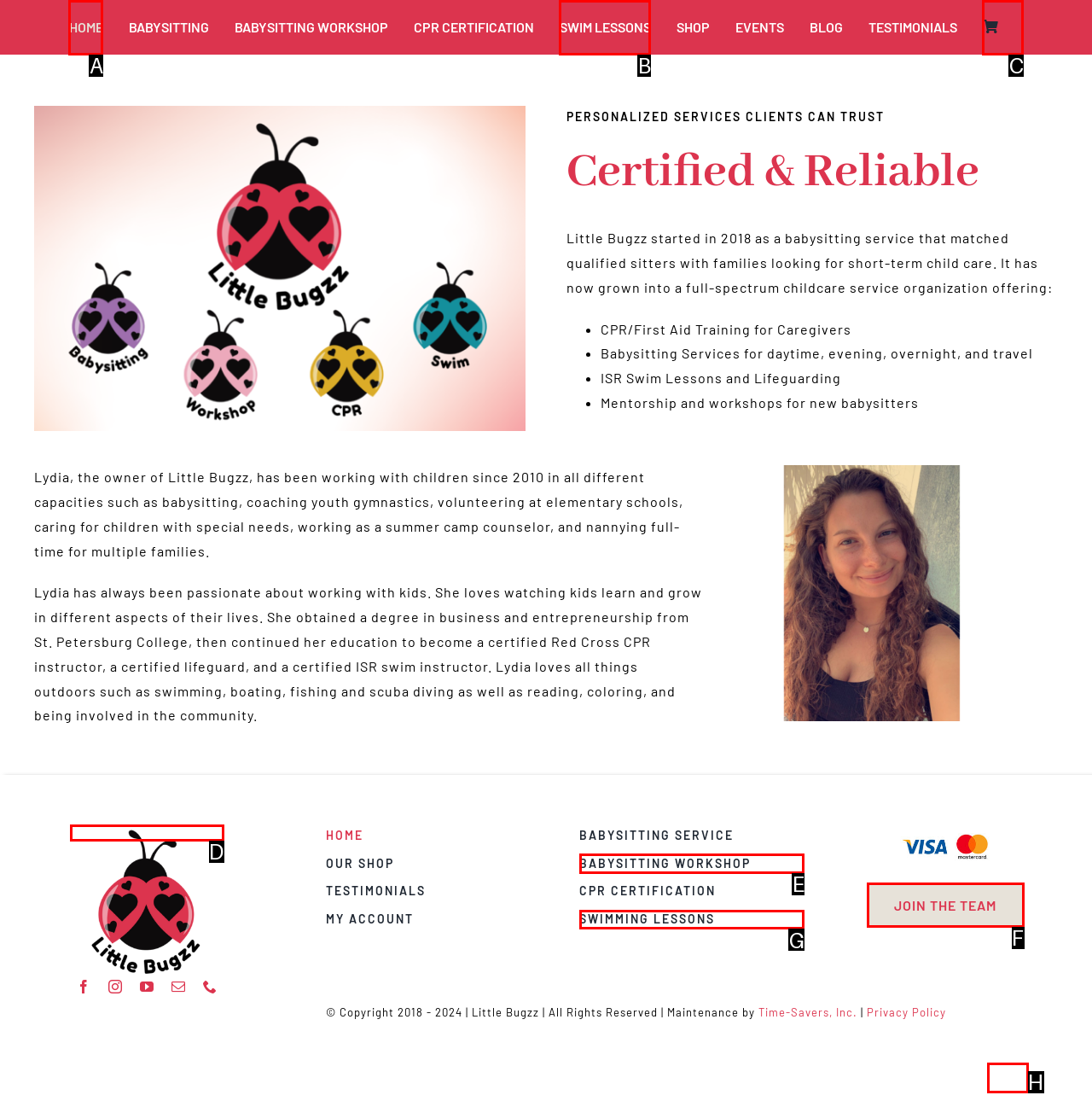Using the description: WooCommerce Cart0
Identify the letter of the corresponding UI element from the choices available.

C